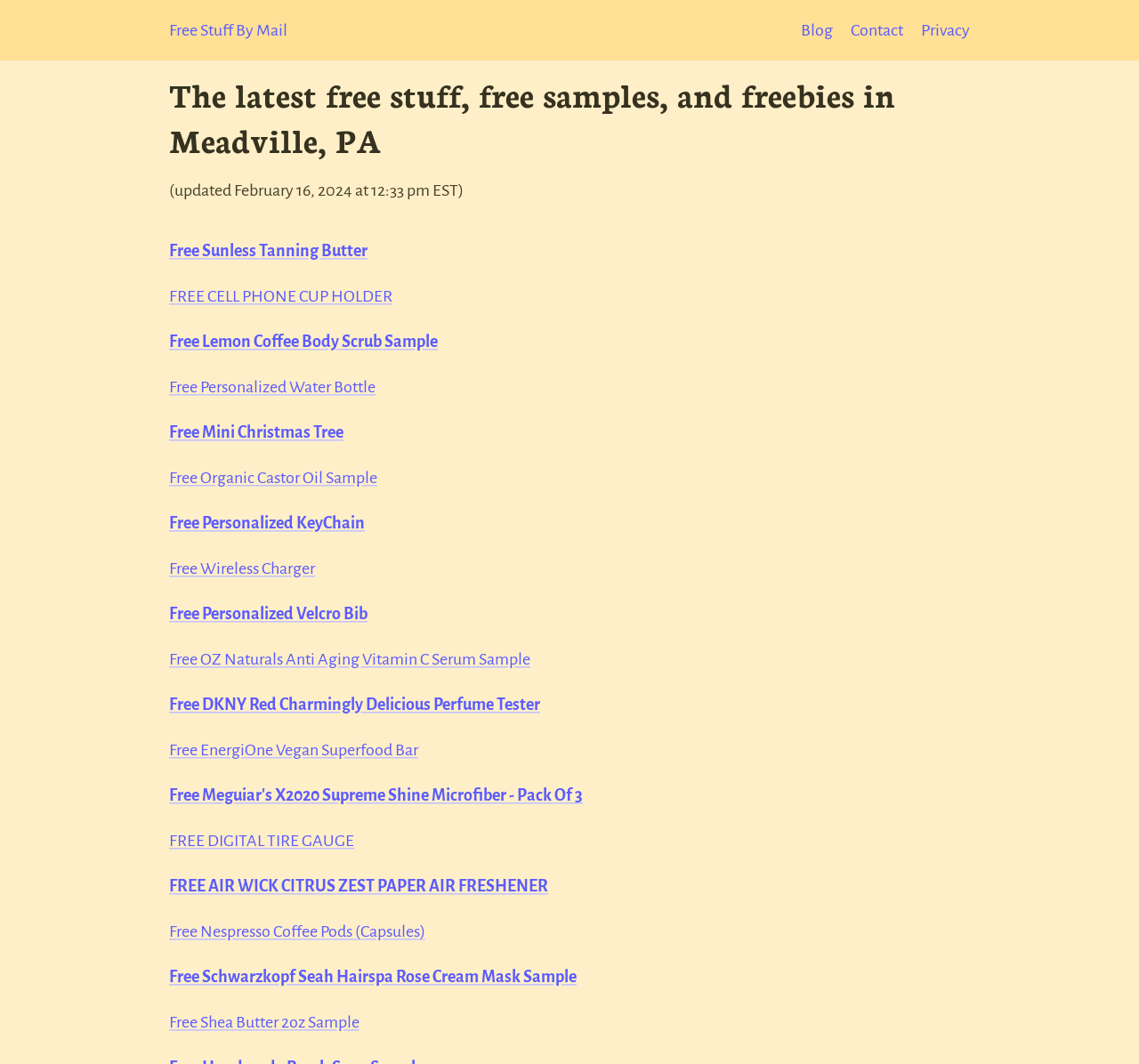Are there any free beauty products available?
Give a thorough and detailed response to the question.

By scanning the list of free items, I can see that there are several free beauty products available, including free lemon coffee body scrub samples, free OZ Naturals Anti Aging Vitamin C Serum samples, and free Schwarzkopf Seah Hairspa Rose Cream Mask samples.